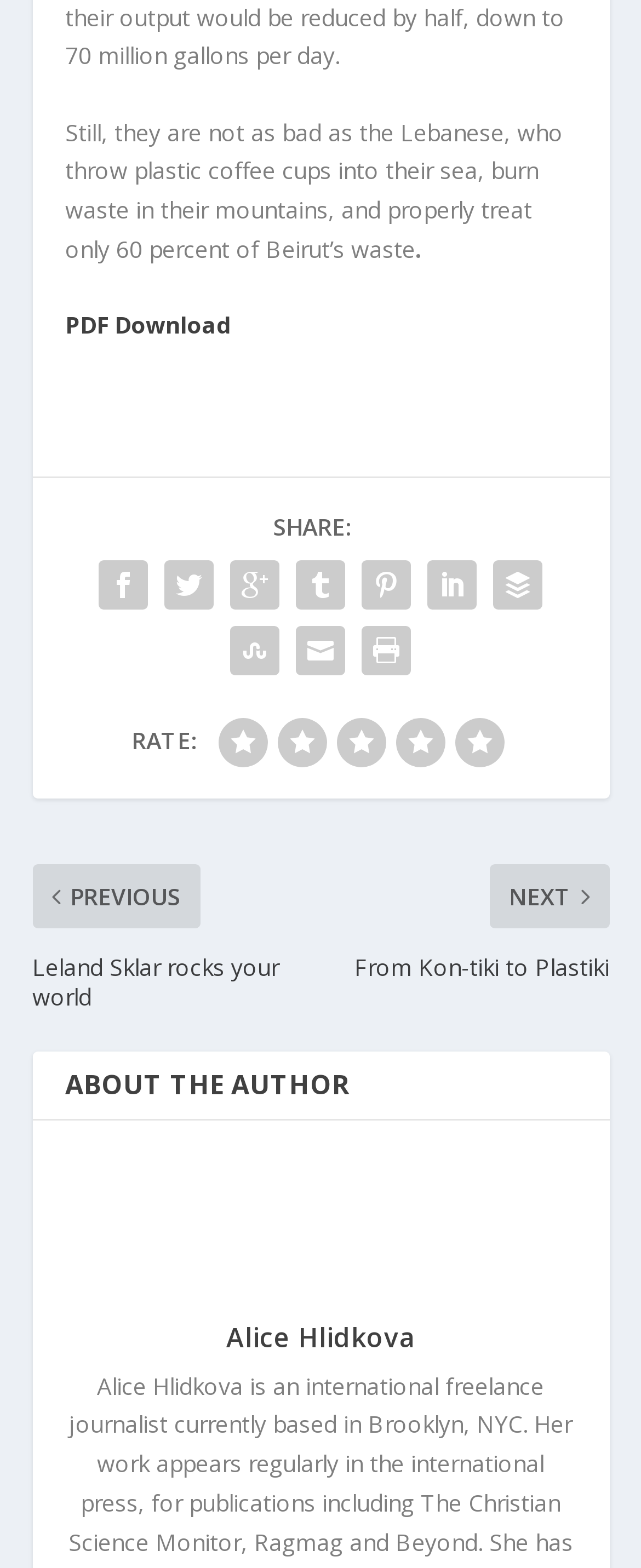What is the format of the downloadable file?
Using the image as a reference, answer the question with a short word or phrase.

PDF